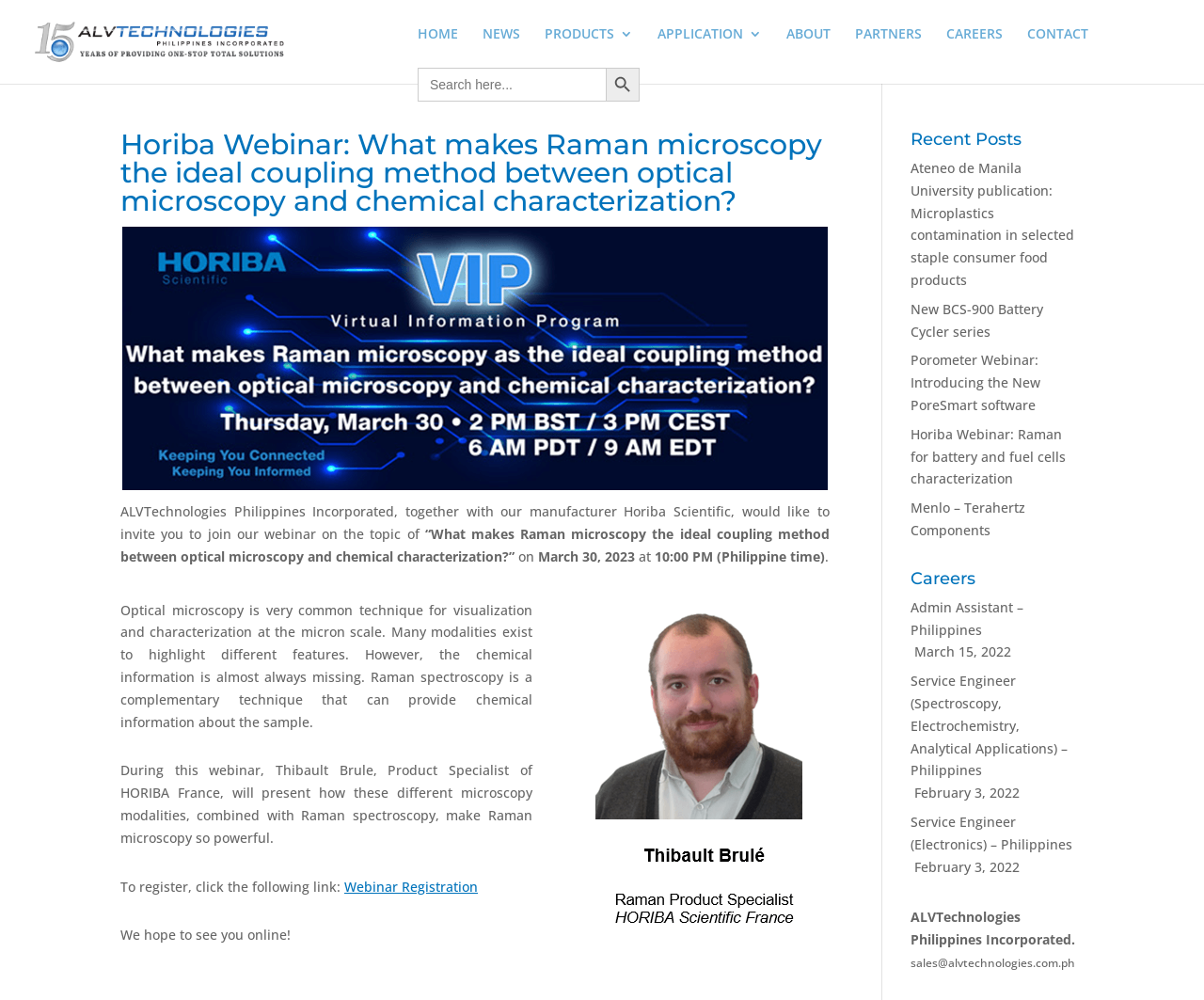Pinpoint the bounding box coordinates for the area that should be clicked to perform the following instruction: "Register for the webinar".

[0.286, 0.877, 0.397, 0.895]